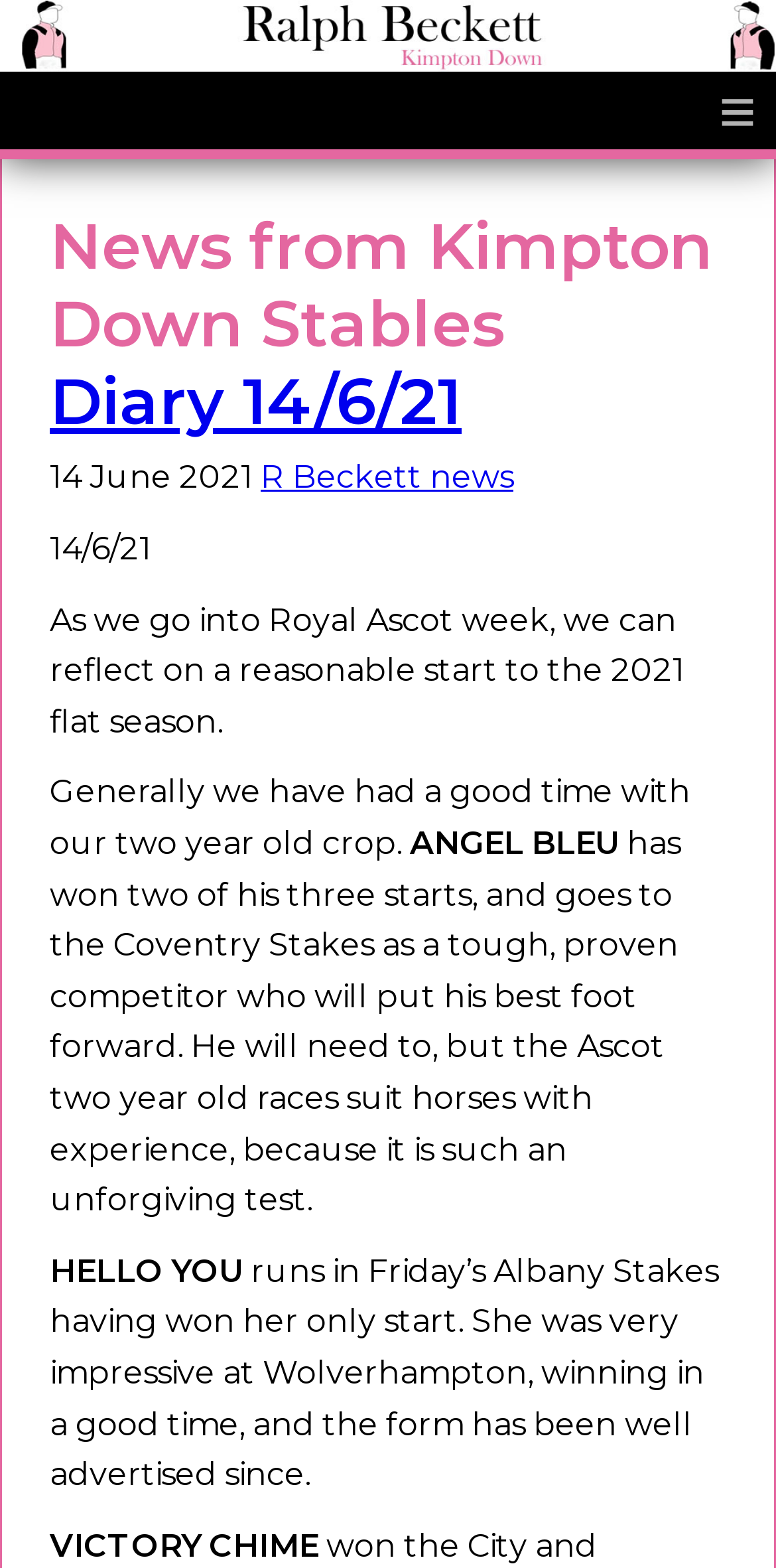What is the name of the stakes that ANGEL BLEU is competing in?
Please give a detailed answer to the question using the information shown in the image.

I found the name of the stakes that ANGEL BLEU is competing in by reading the text associated with the mention of ANGEL BLEU in the diary entry. The text mentions that ANGEL BLEU 'goes to the Coventry Stakes as a tough, proven competitor'.